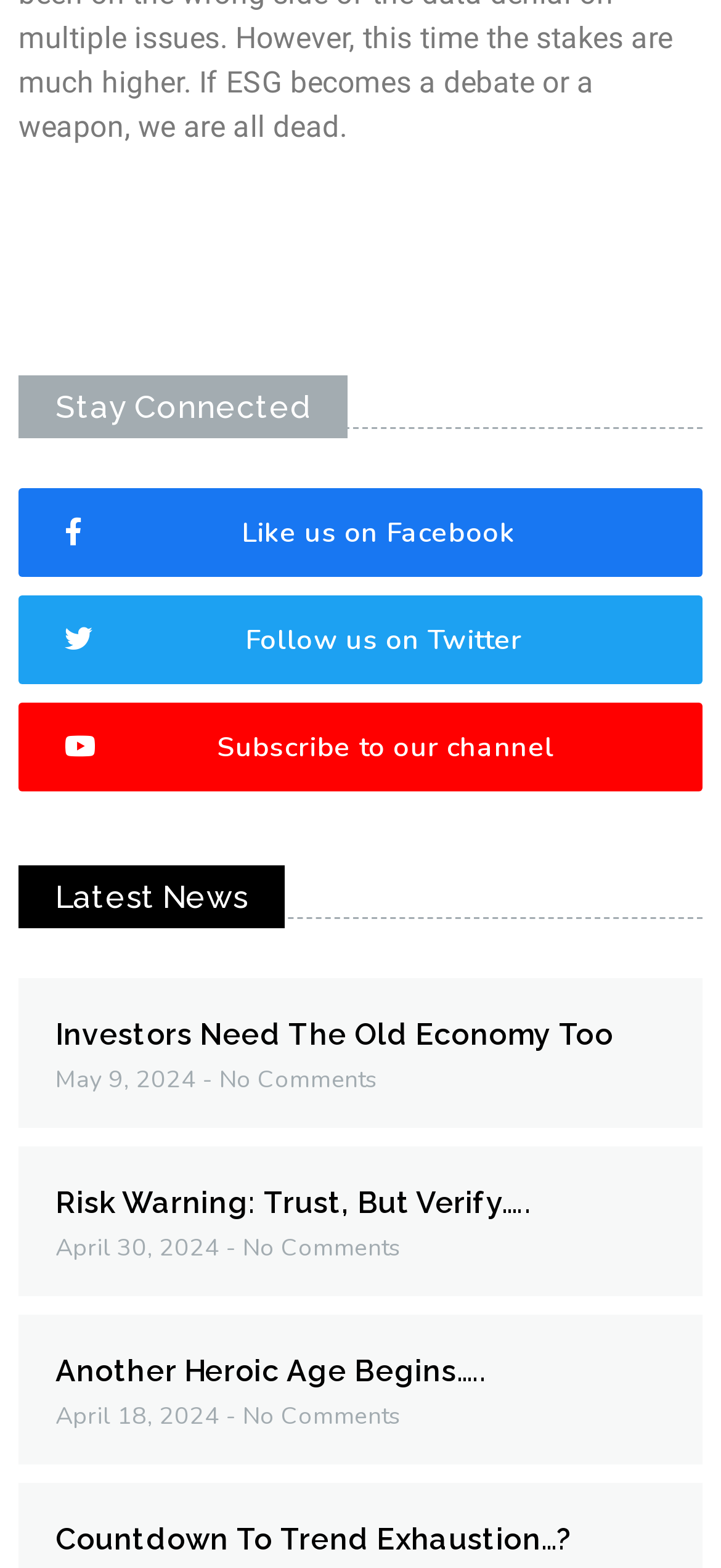Using the element description provided, determine the bounding box coordinates in the format (top-left x, top-left y, bottom-right x, bottom-right y). Ensure that all values are floating point numbers between 0 and 1. Element description: Like us on Facebook

[0.026, 0.311, 0.974, 0.367]